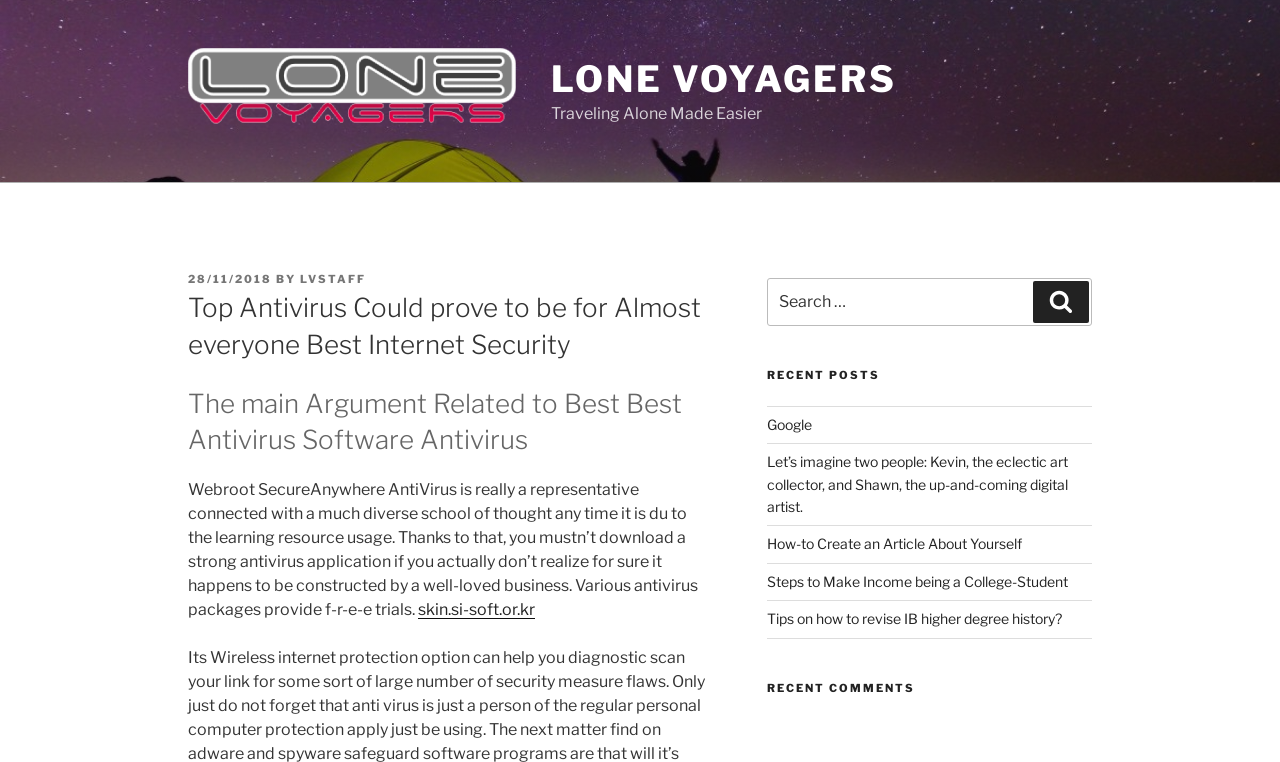Using the element description: "parent_node: LONE VOYAGERS", determine the bounding box coordinates. The coordinates should be in the format [left, top, right, bottom], with values between 0 and 1.

[0.147, 0.063, 0.428, 0.177]